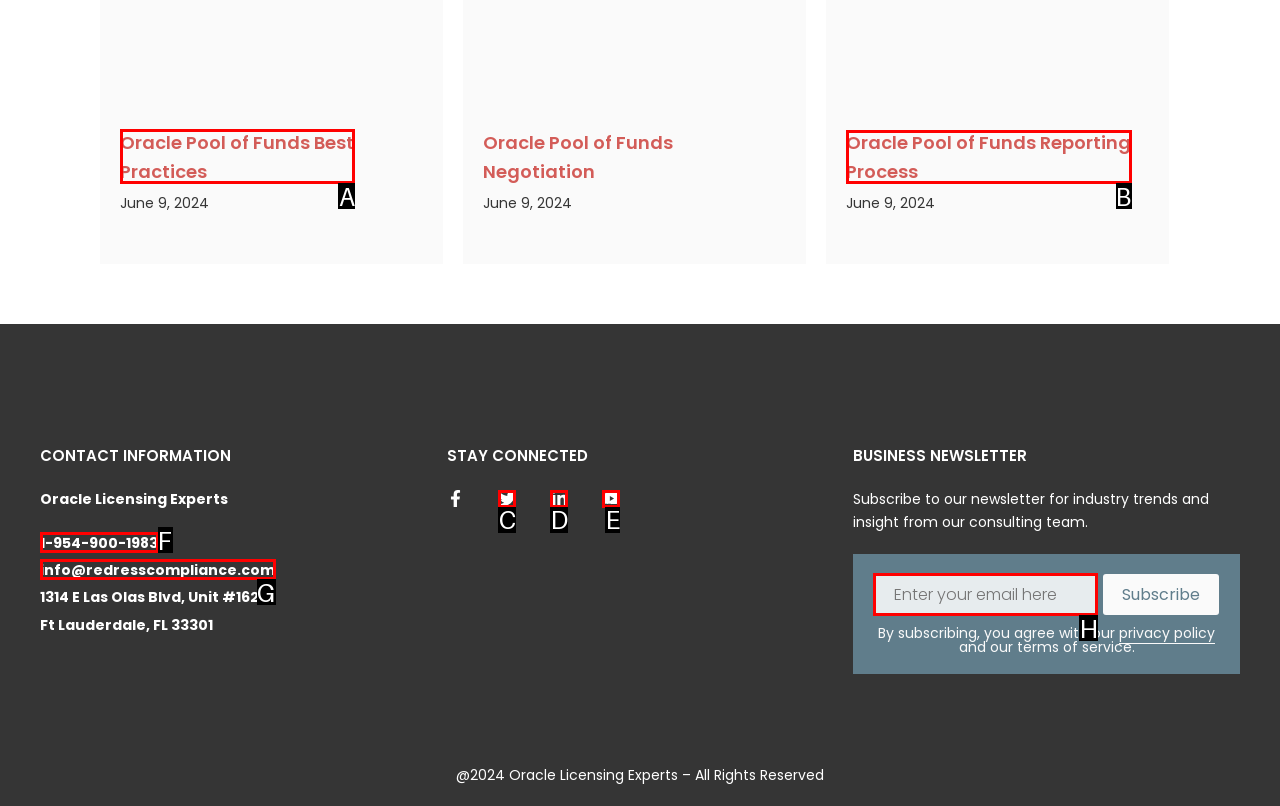Determine which HTML element should be clicked for this task: Click on Oracle Pool of Funds Best Practices
Provide the option's letter from the available choices.

A